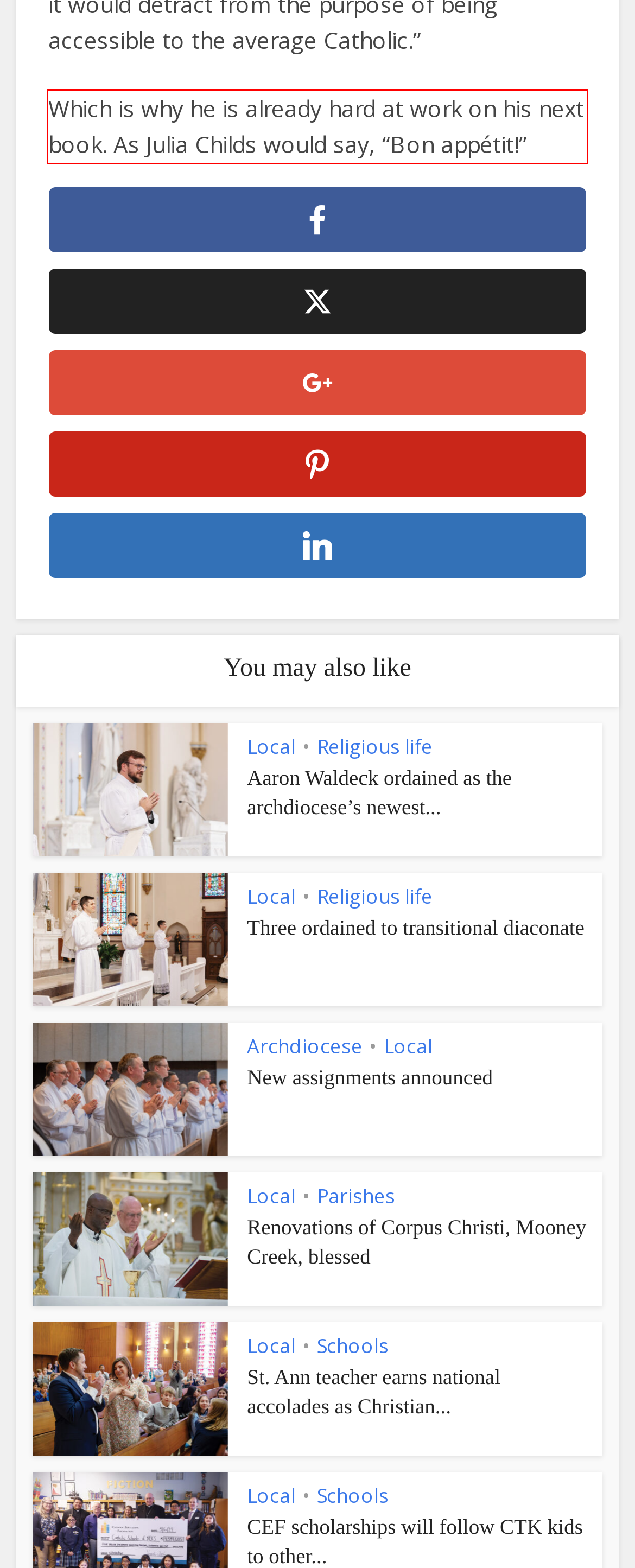You are looking at a screenshot of a webpage with a red rectangle bounding box. Use OCR to identify and extract the text content found inside this red bounding box.

Which is why he is already hard at work on his next book. As Julia Childs would say, “Bon appétit!”